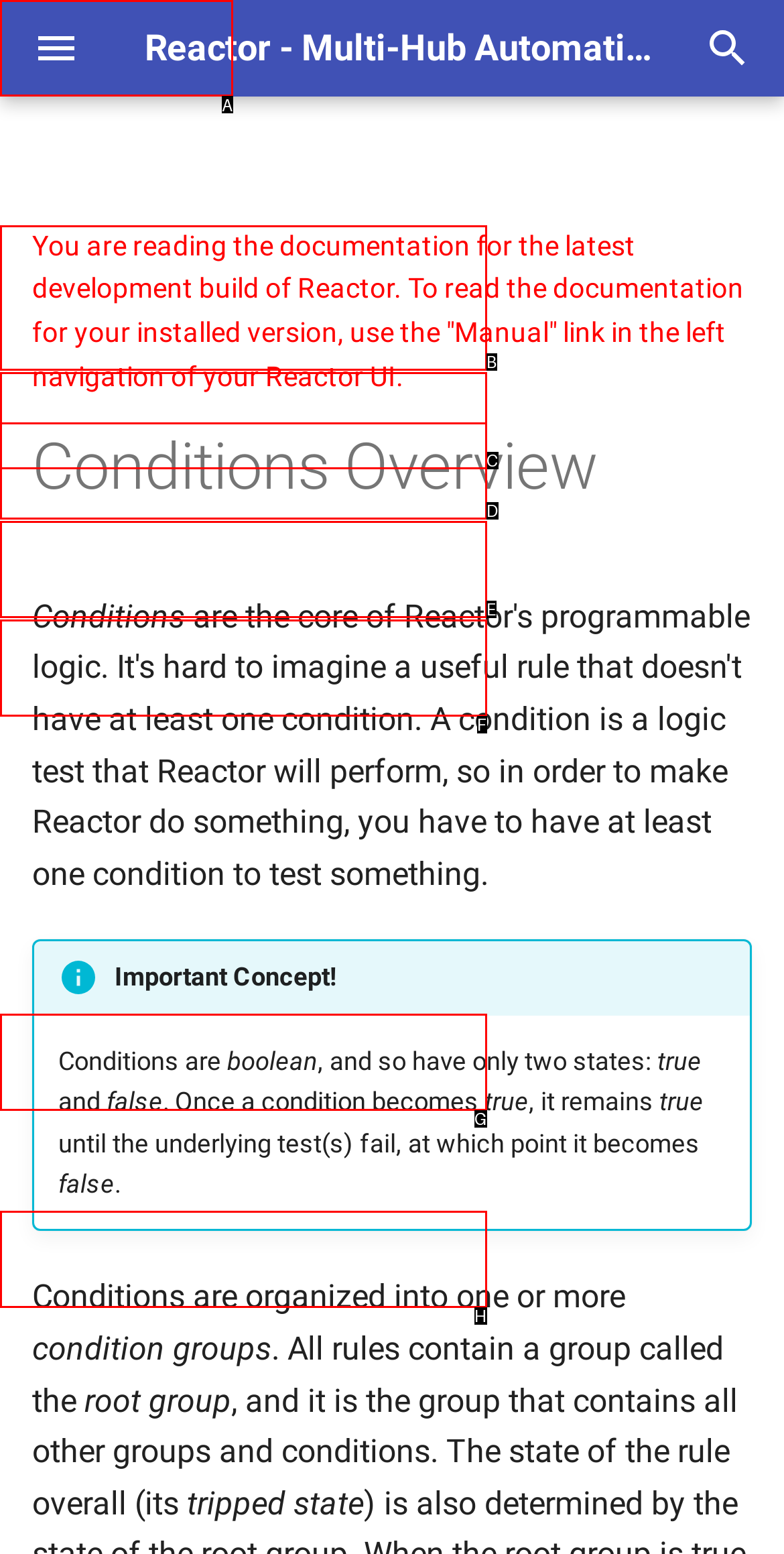Tell me the correct option to click for this task: Search
Write down the option's letter from the given choices.

A